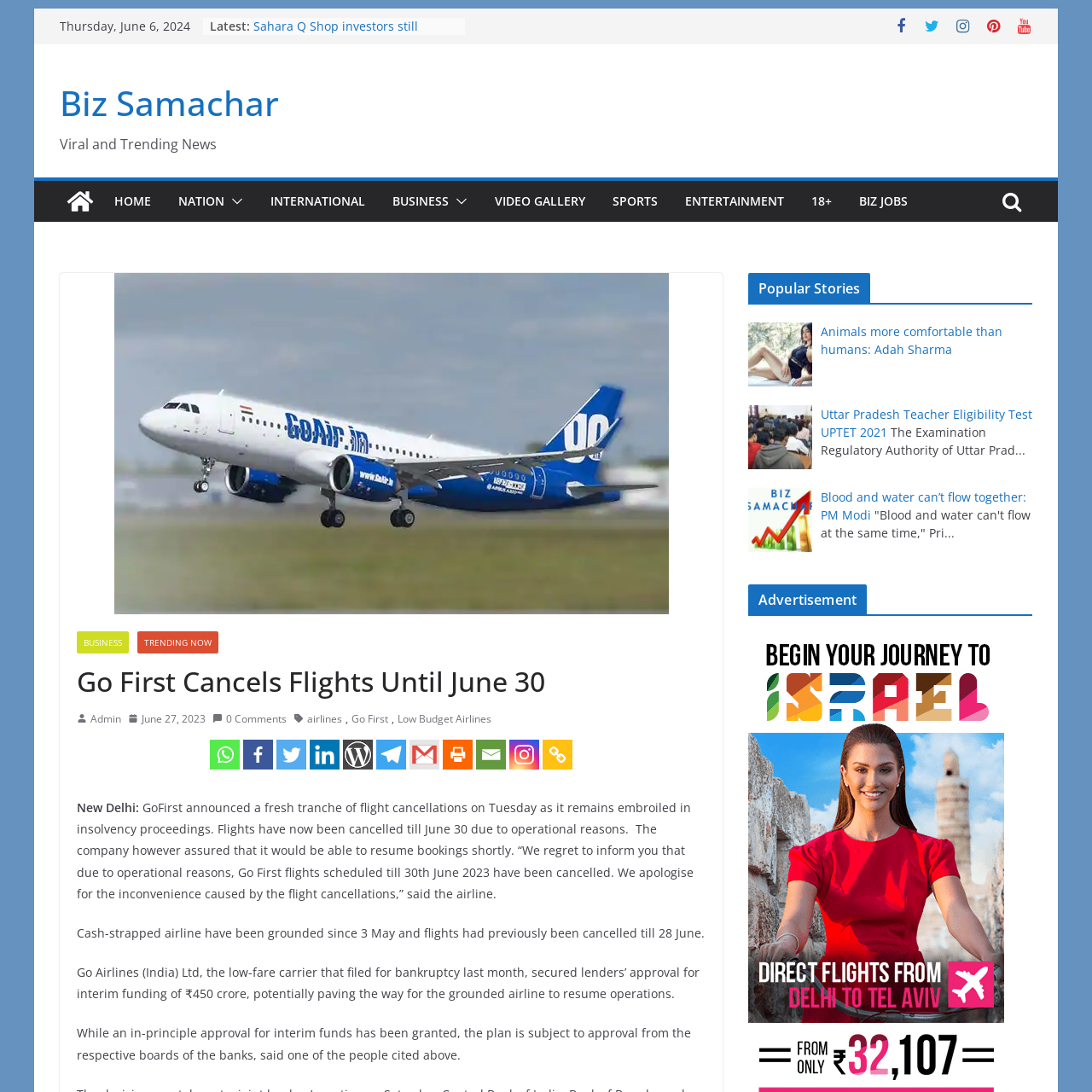Determine the title of the webpage and give its text content.

Go First Cancels Flights Until June 30